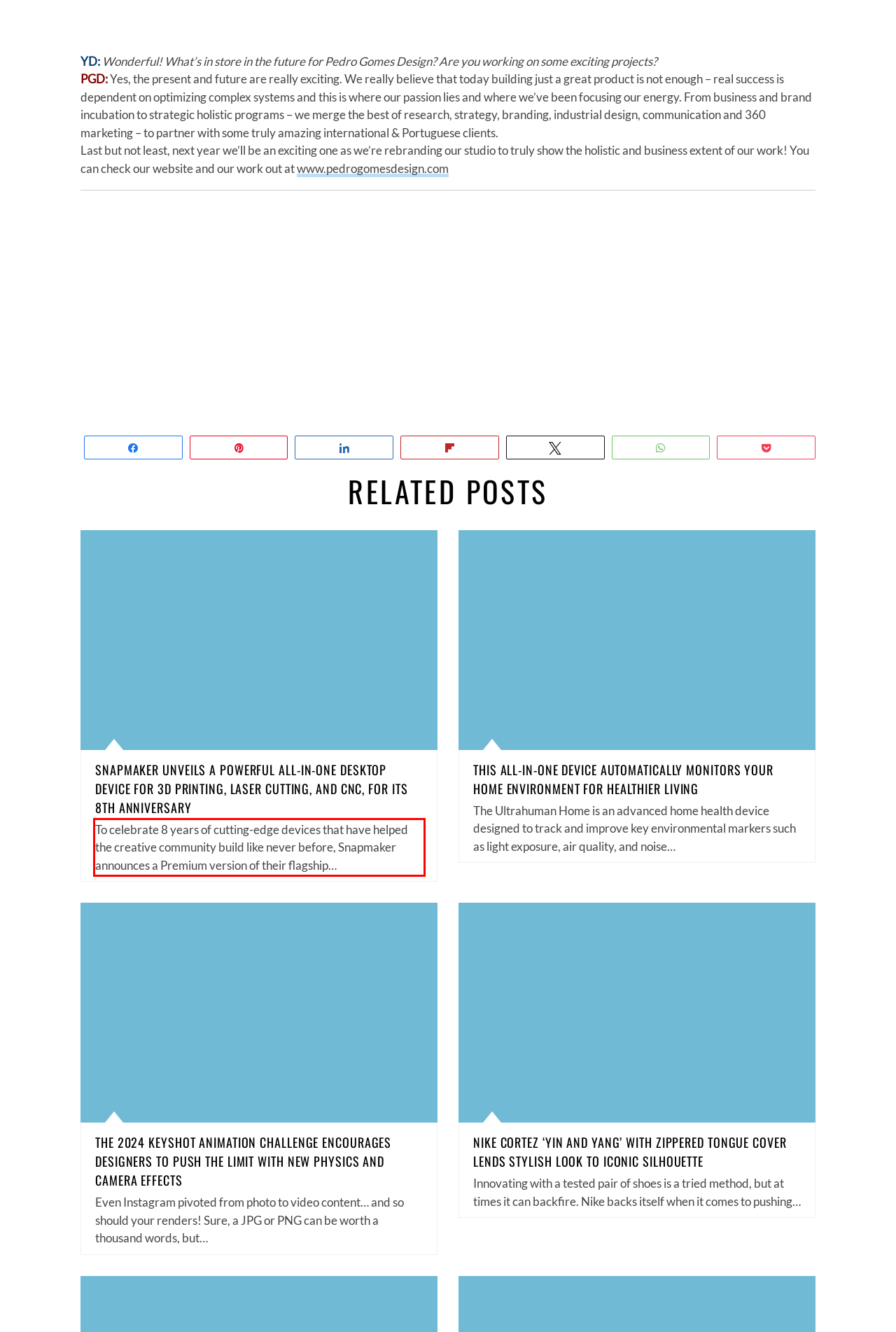You are provided with a screenshot of a webpage that includes a UI element enclosed in a red rectangle. Extract the text content inside this red rectangle.

To celebrate 8 years of cutting-edge devices that have helped the creative community build like never before, Snapmaker announces a Premium version of their flagship…